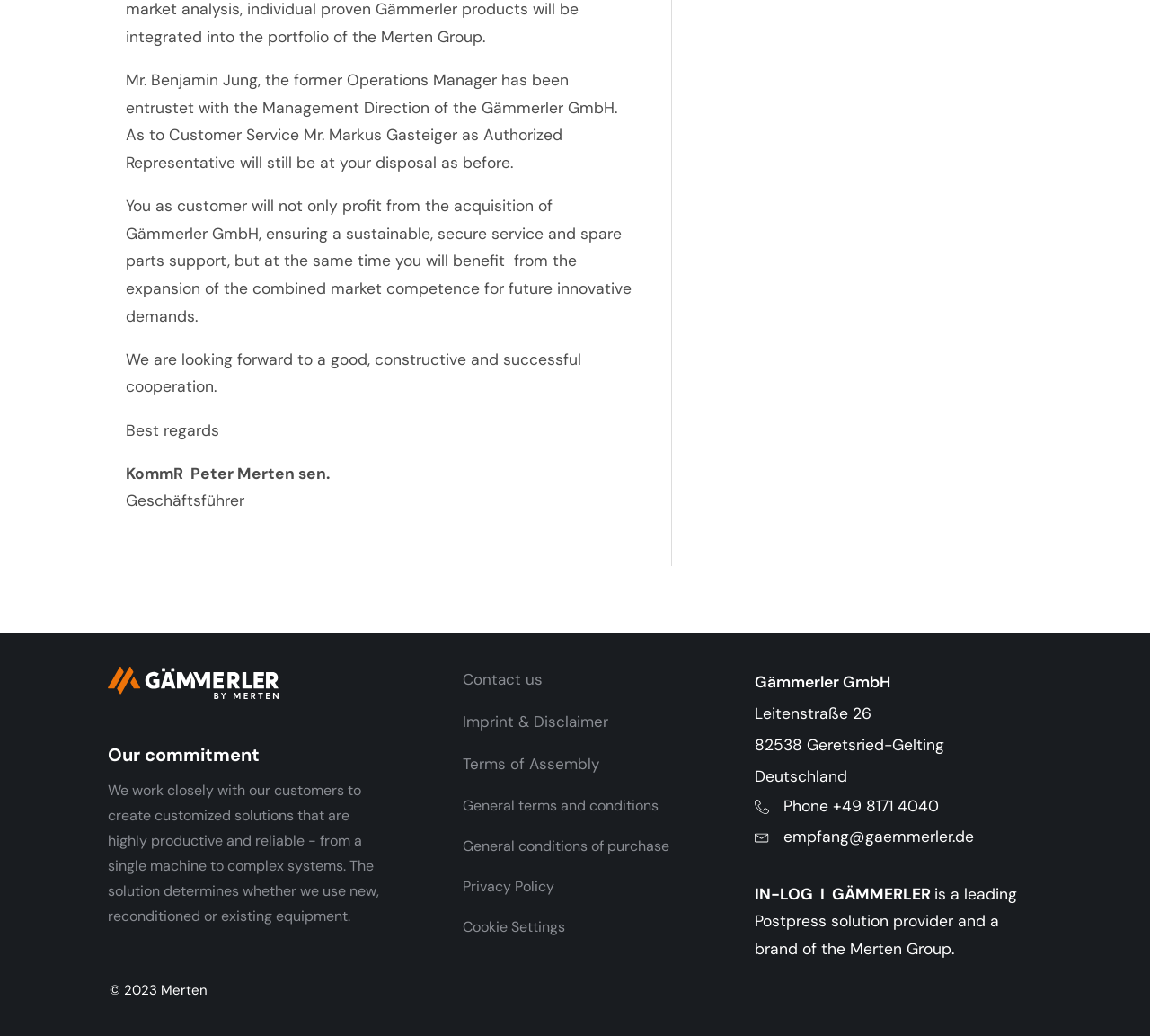What is the company's commitment to customers?
From the image, respond using a single word or phrase.

Customized solutions